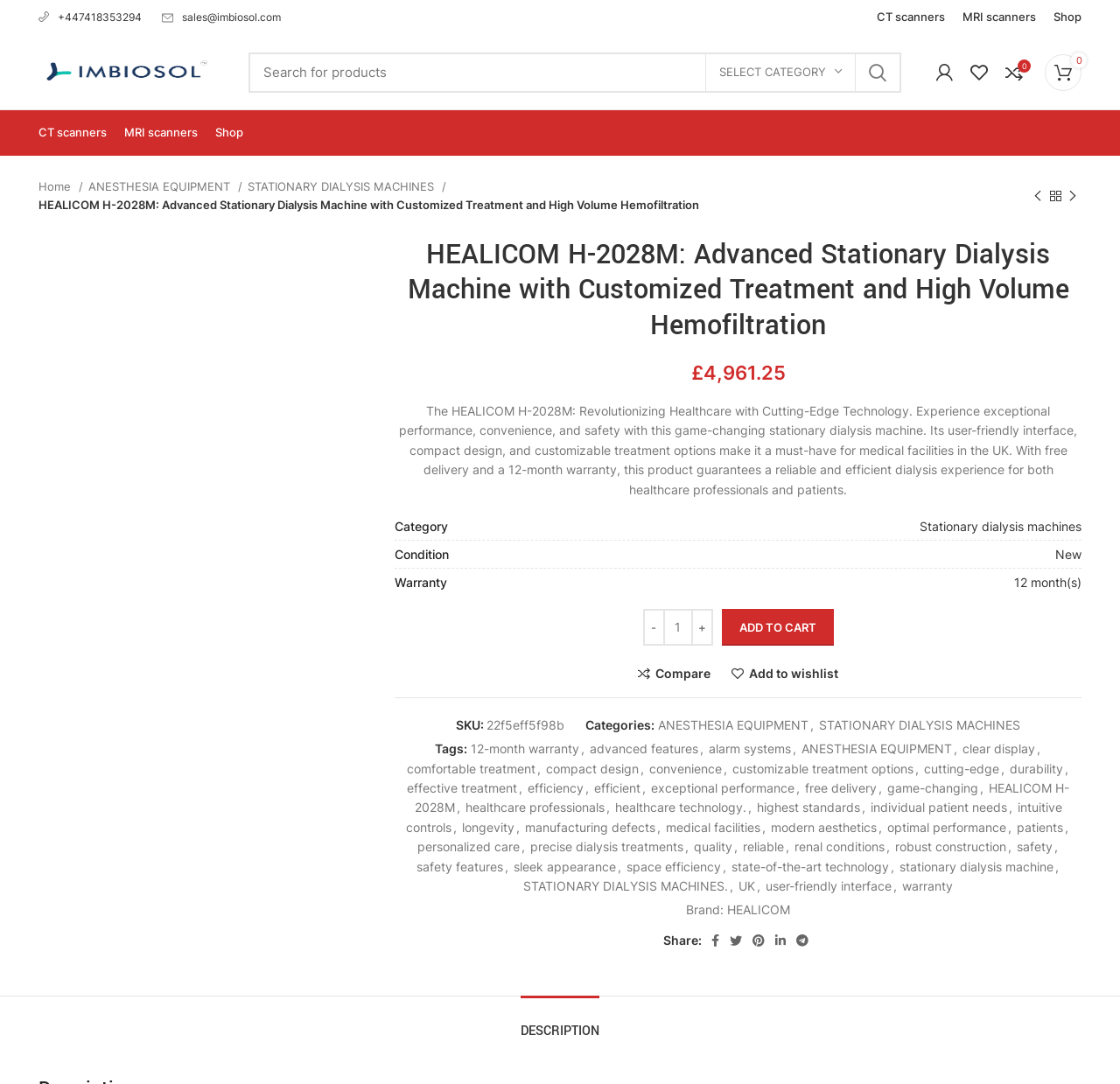Determine the bounding box coordinates in the format (top-left x, top-left y, bottom-right x, bottom-right y). Ensure all values are floating point numbers between 0 and 1. Identify the bounding box of the UI element described by: 12 month(s)

[0.905, 0.53, 0.966, 0.544]